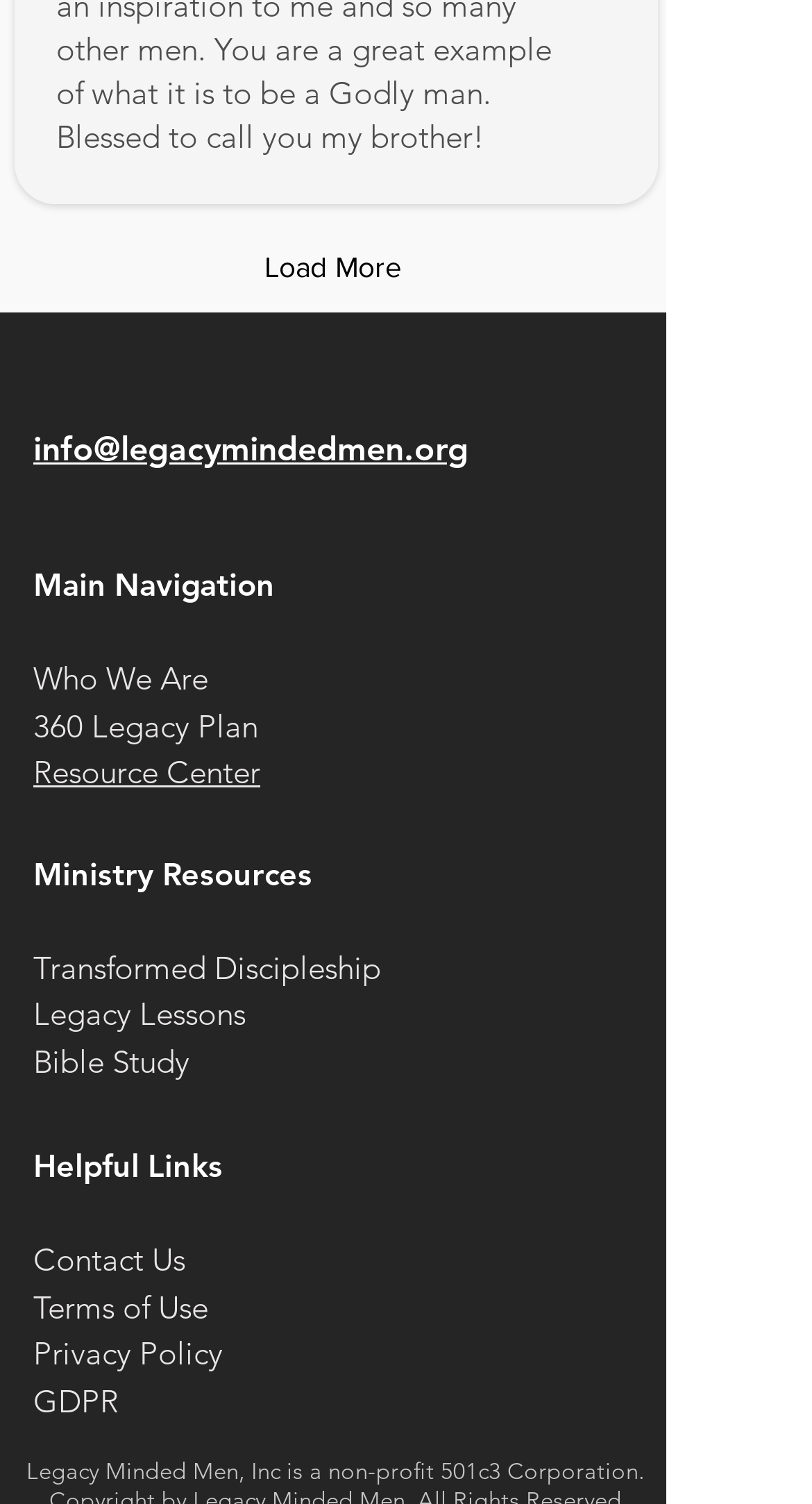Identify and provide the bounding box for the element described by: "Legacy Lessons".

[0.041, 0.662, 0.303, 0.686]